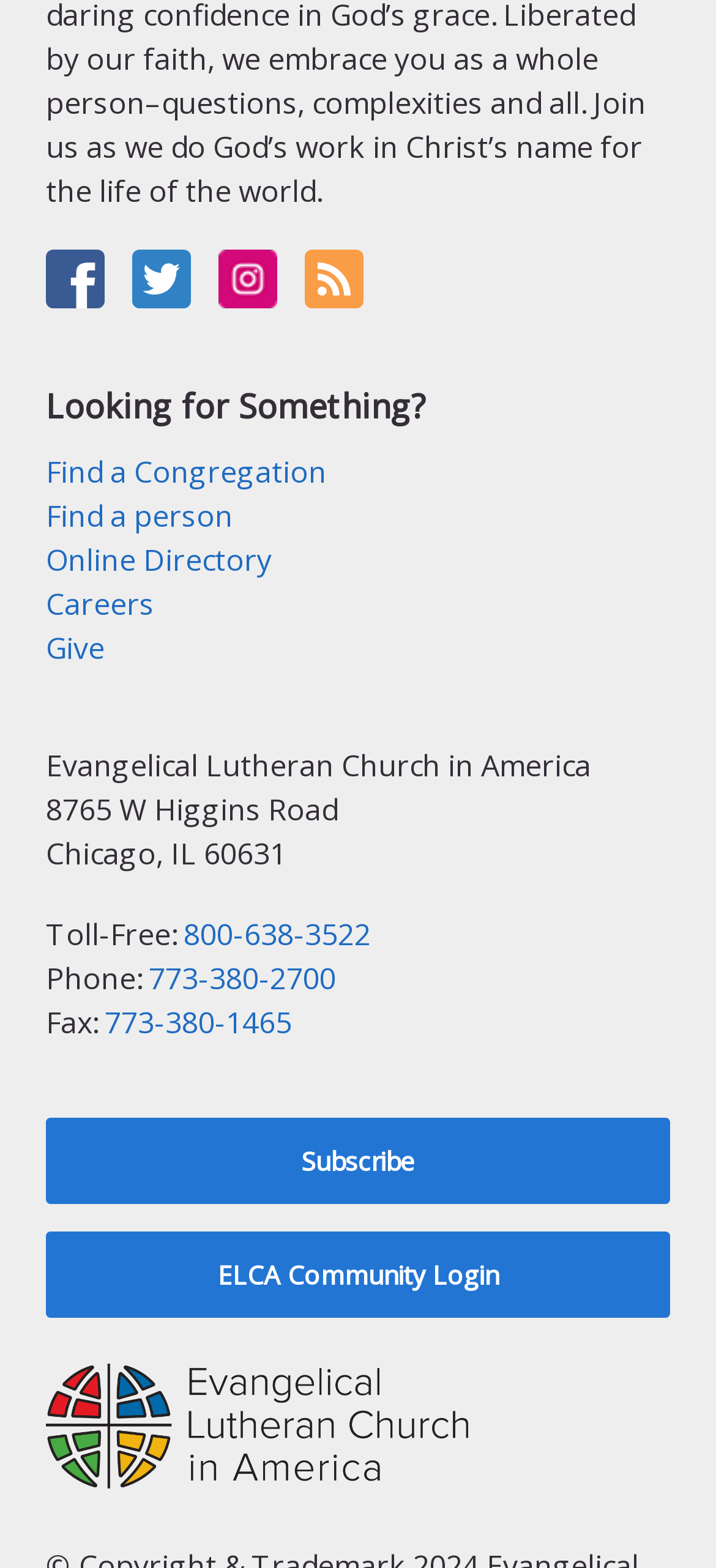Can you specify the bounding box coordinates of the area that needs to be clicked to fulfill the following instruction: "Call toll-free number"?

[0.256, 0.583, 0.518, 0.609]